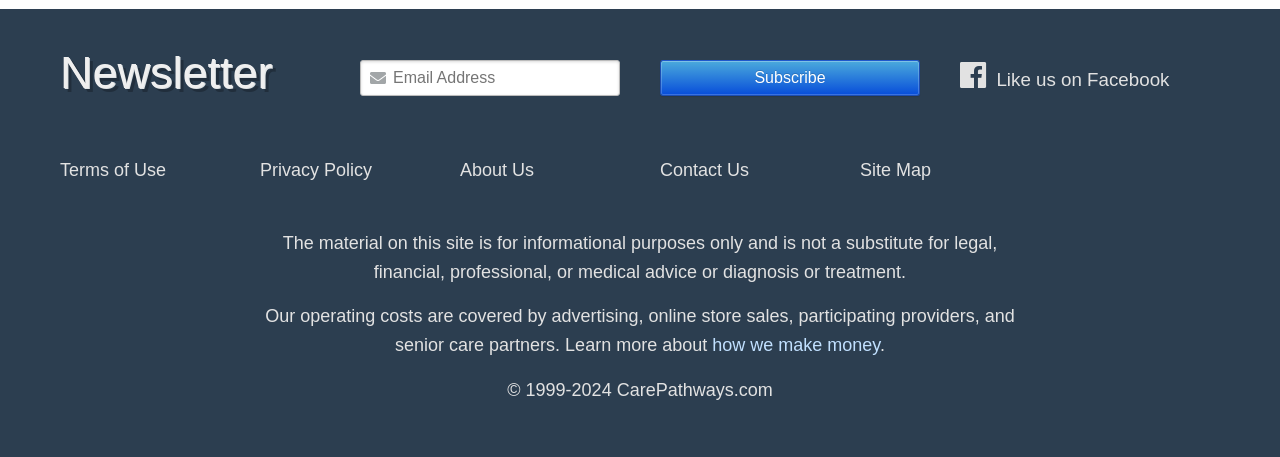Determine the bounding box coordinates for the area you should click to complete the following instruction: "Go to the About Us page".

None